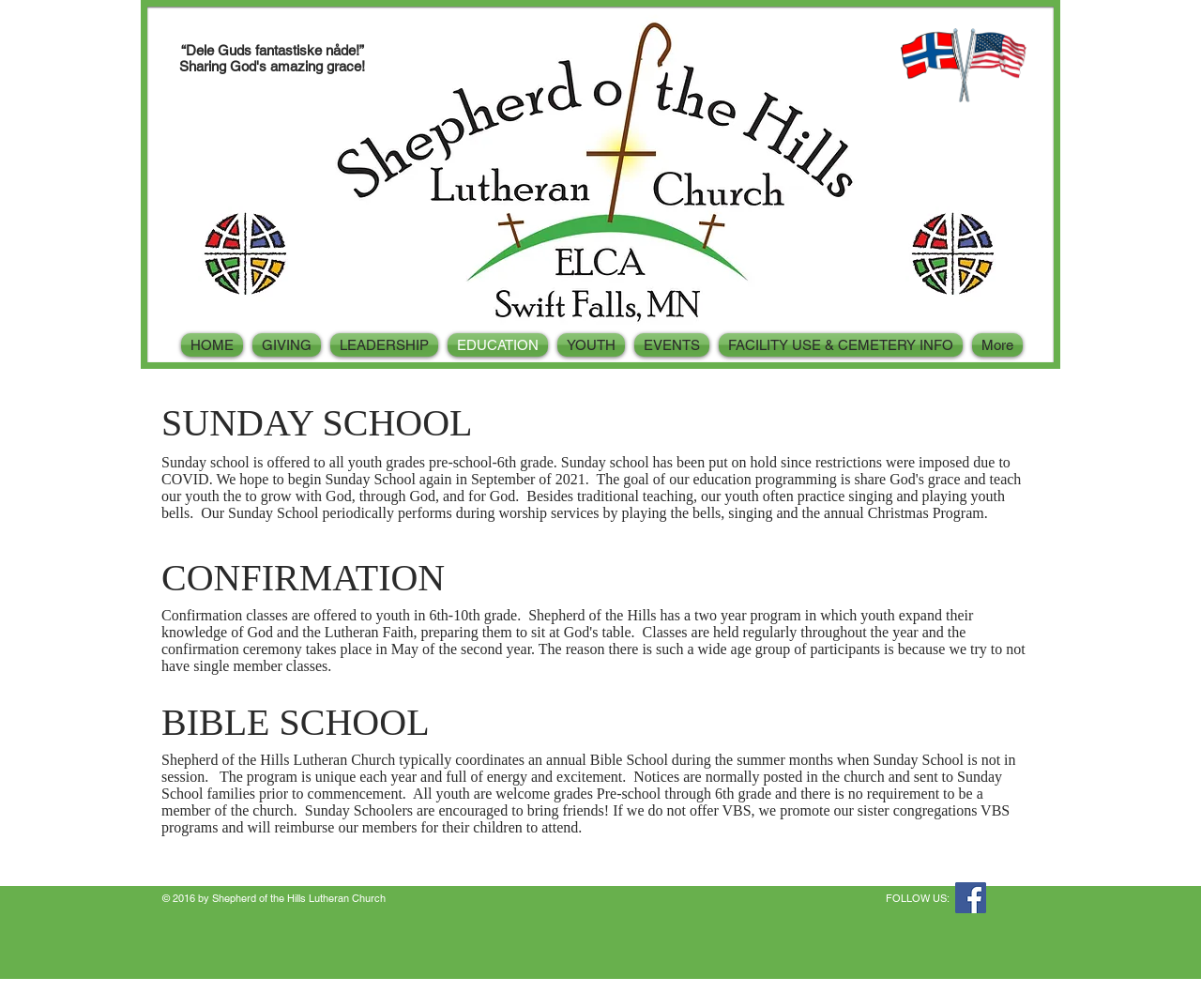Explain in detail what is displayed on the webpage.

The webpage is about the education section of Shepherd of the Hills Lutheran Church. At the top left, there is a logo of the church. Below the logo, there is a navigation menu with links to different sections of the website, including HOME, GIVING, LEADERSHIP, EDUCATION, YOUTH, EVENTS, and FACILITY USE & CEMETERY INFO. 

On the top right, there are two links with no text, and a Norwegian flag icon. Below the navigation menu, there is a quote in Norwegian, "“Dele Guds fantastiske nåde!”". 

The main content of the page is divided into three sections: SUNDAY SCHOOL, CONFIRMATION, and BIBLE SCHOOL. Each section has a heading and a brief description. The CONFIRMATION section explains that the confirmation ceremony takes place in May of the second year, and the reason for the wide age group of participants. The BIBLE SCHOOL section describes the annual Bible School program during the summer months, which is open to all youth from Pre-school to 6th grade.

At the bottom of the page, there is a section with a heading "FOLLOW US:" and a social media link to Facebook. Below that, there is a copyright notice stating "© 2016 by Shepherd of the Hills Lutheran Church".